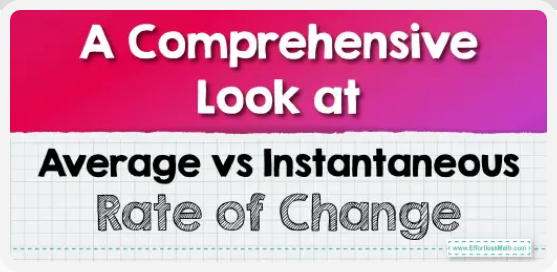Give a thorough explanation of the elements present in the image.

The image features a vibrant and engaging graphic titled "A Comprehensive Look at Average vs Instantaneous Rate of Change." The gradient background transitions from a rich pink at the top to a lighter shade, creating an inviting visual effect. The title is prominently displayed in a playful, bold font, with "Average vs Instantaneous" emphasized in a contrasting style, making it clear that the content will explore the differences between these two important mathematical concepts. The bottom portion of the image is framed by a subtle lined pattern, reminiscent of graph paper, which hints at the mathematical theme. The design effectively captures attention and sets the stage for deeper exploration into calculus and function behavior, making it an inviting introduction to the topic.